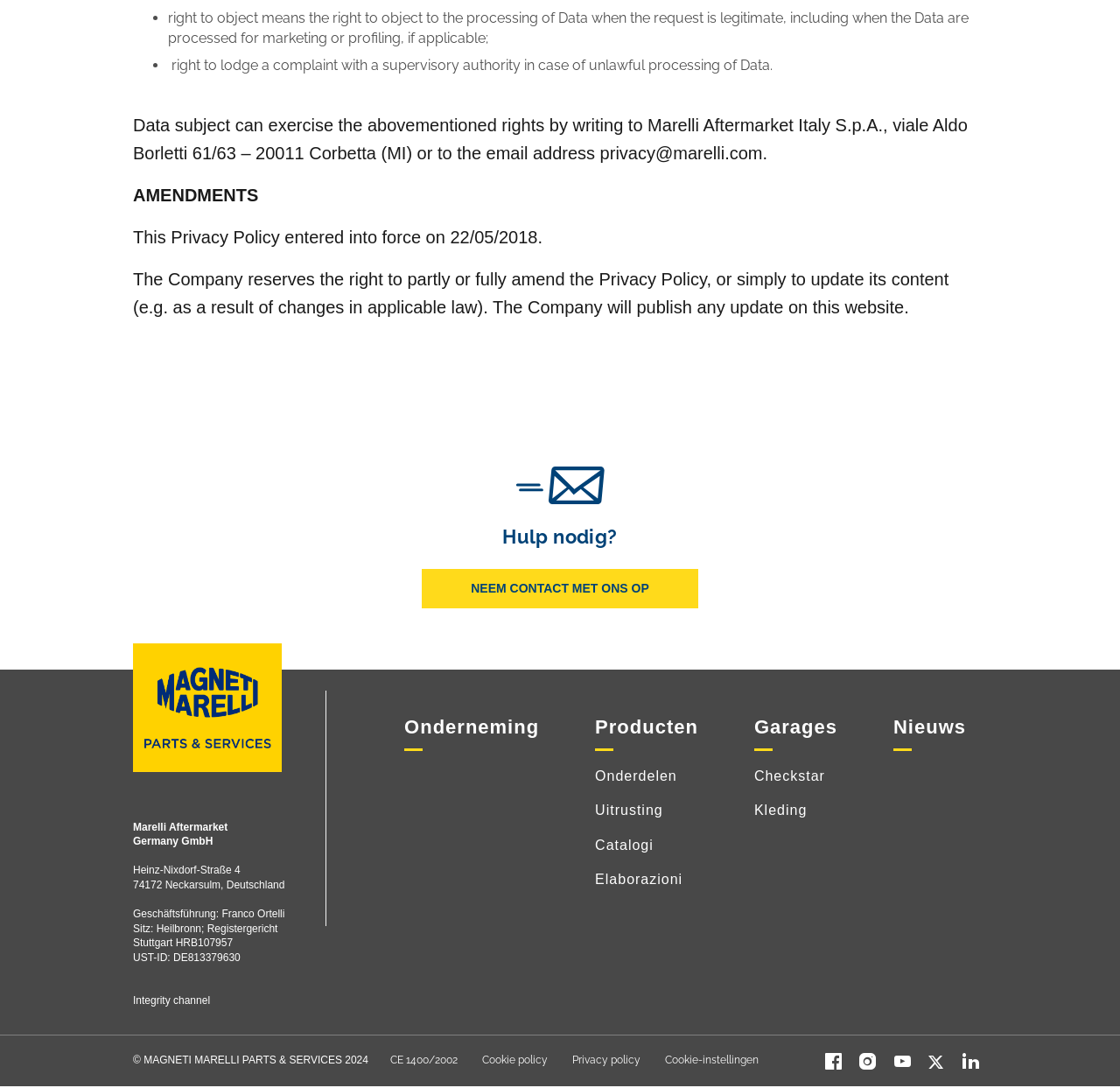How can data subjects exercise their rights?
Please provide a comprehensive answer based on the information in the image.

I found the relevant text by looking at the StaticText element with ID 406, which describes how data subjects can exercise their rights.